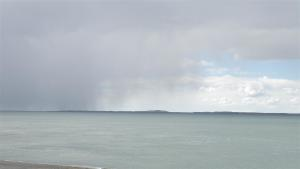What is reflected in the calm waters of the strait?
Give a one-word or short-phrase answer derived from the screenshot.

Muted tones of the sky